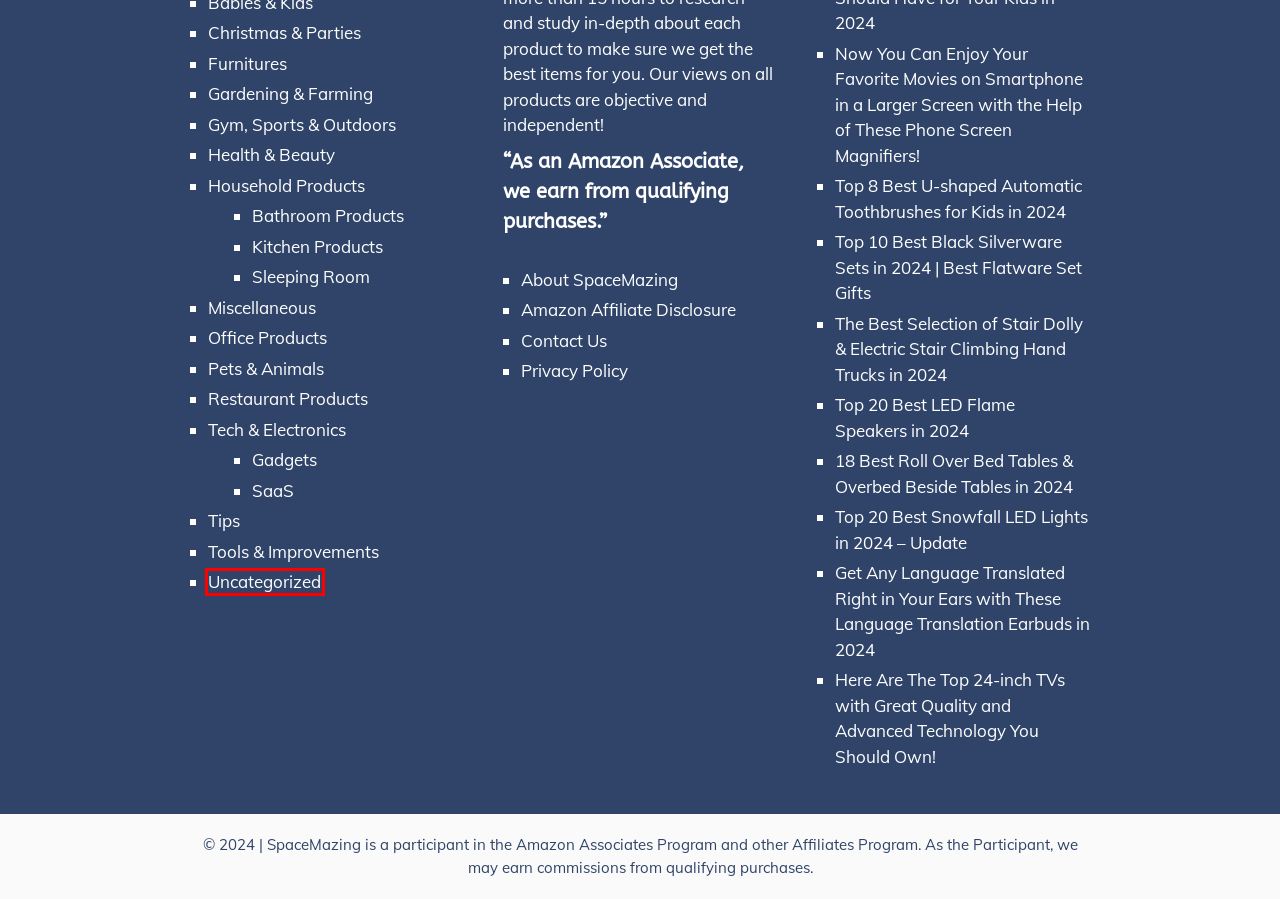Analyze the screenshot of a webpage featuring a red rectangle around an element. Pick the description that best fits the new webpage after interacting with the element inside the red bounding box. Here are the candidates:
A. Uncategorized Archives - SpaceMazing
B. Christmas & Parties Archives - SpaceMazing
C. 18 Best Roll Over Bed Tables & Overbed Beside Tables in 2022
D. Miscellaneous Archives - SpaceMazing
E. The Best Selection of Stair Dolly & Electric Stair Climbing Hand Trucks in 2024 - SpaceMazing
F. Amazon Affiliate Disclosure - SpaceMazing
G. Gym, Sports & Outdoors Archives - SpaceMazing
H. Top 10 Best Black Silverware Sets in 2022 | Best Flatware Set Gifts

A